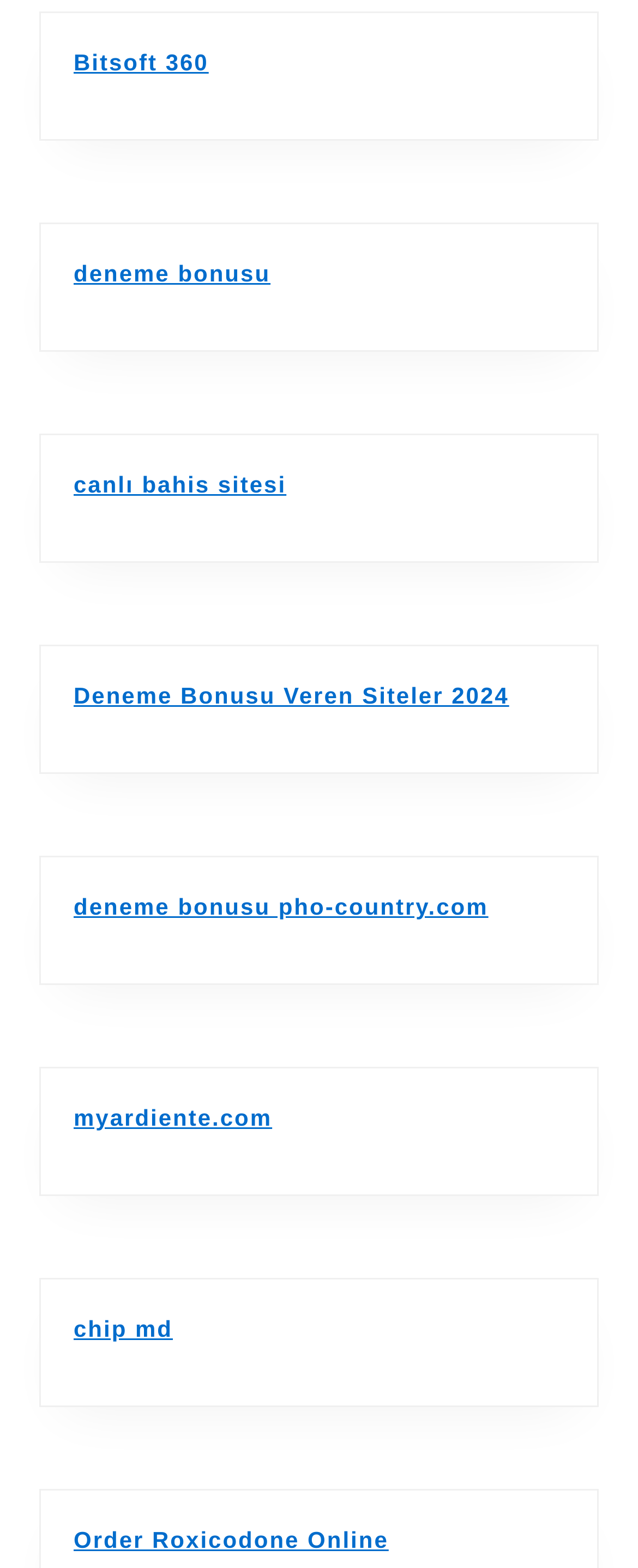Pinpoint the bounding box coordinates of the clickable element needed to complete the instruction: "Visit deneme bonusu". The coordinates should be provided as four float numbers between 0 and 1: [left, top, right, bottom].

[0.115, 0.166, 0.424, 0.183]